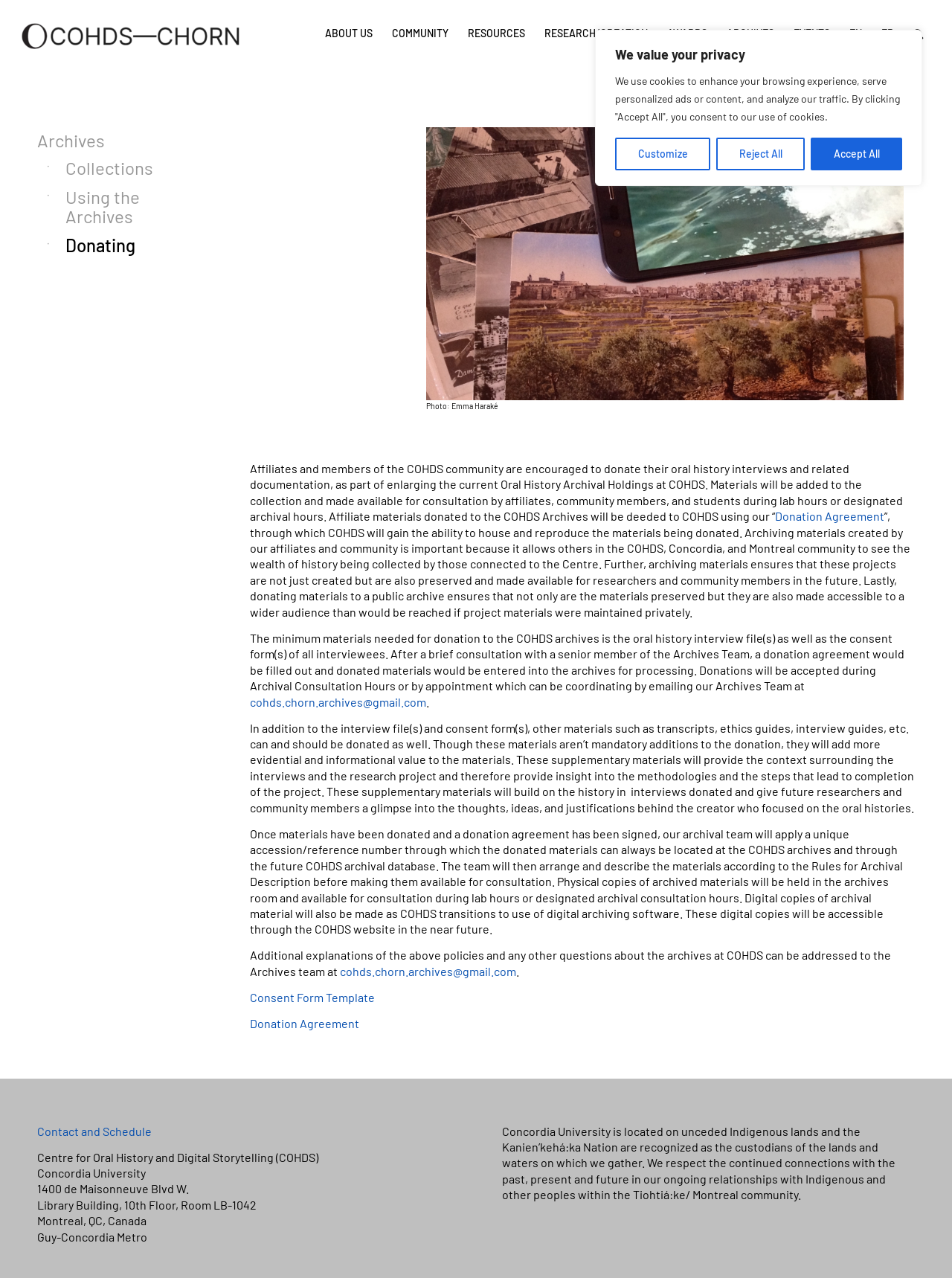Please mark the bounding box coordinates of the area that should be clicked to carry out the instruction: "Click the Archives link".

[0.039, 0.1, 0.185, 0.12]